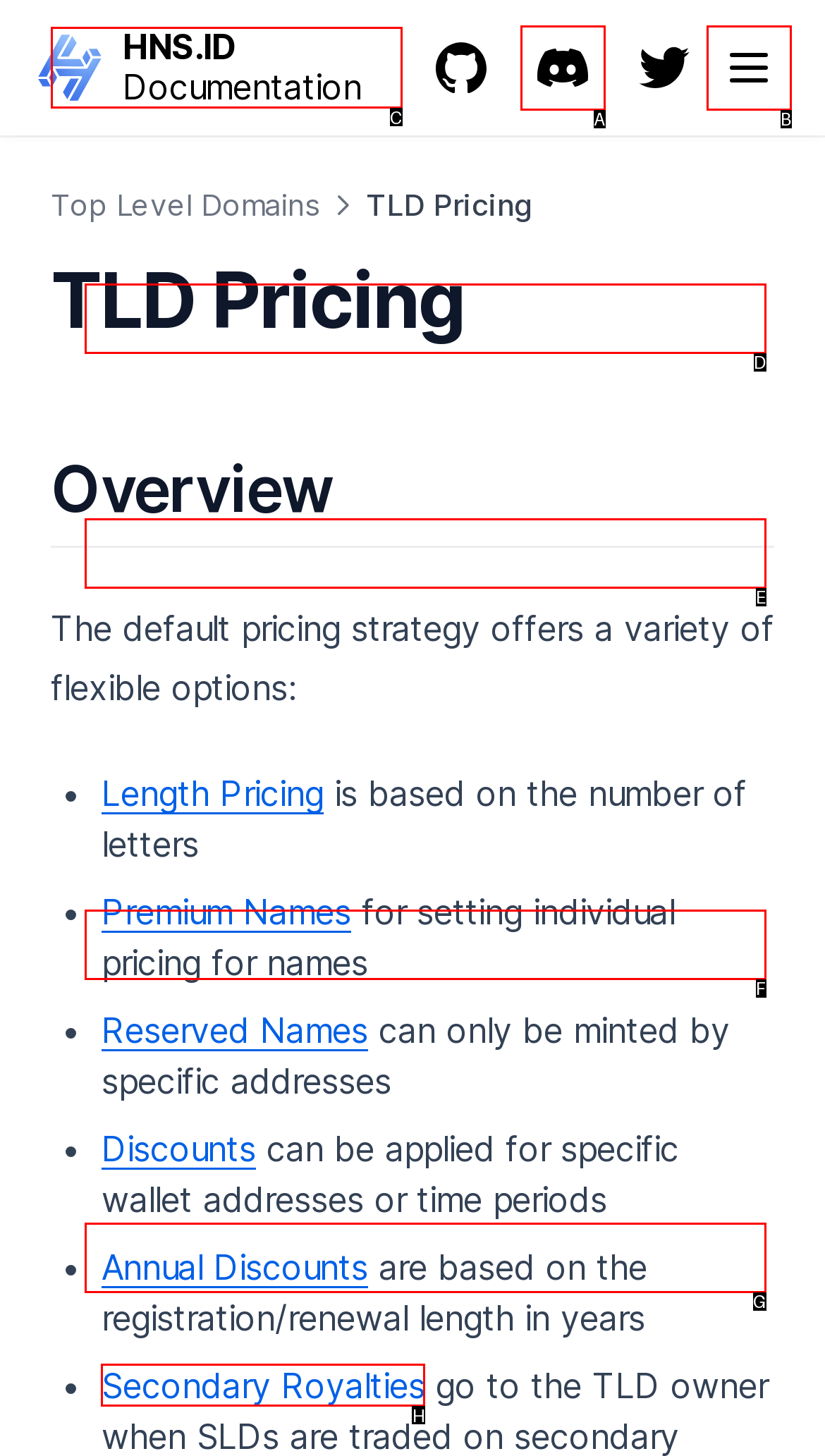Point out the option that needs to be clicked to fulfill the following instruction: Explore Secondary Royalties
Answer with the letter of the appropriate choice from the listed options.

H